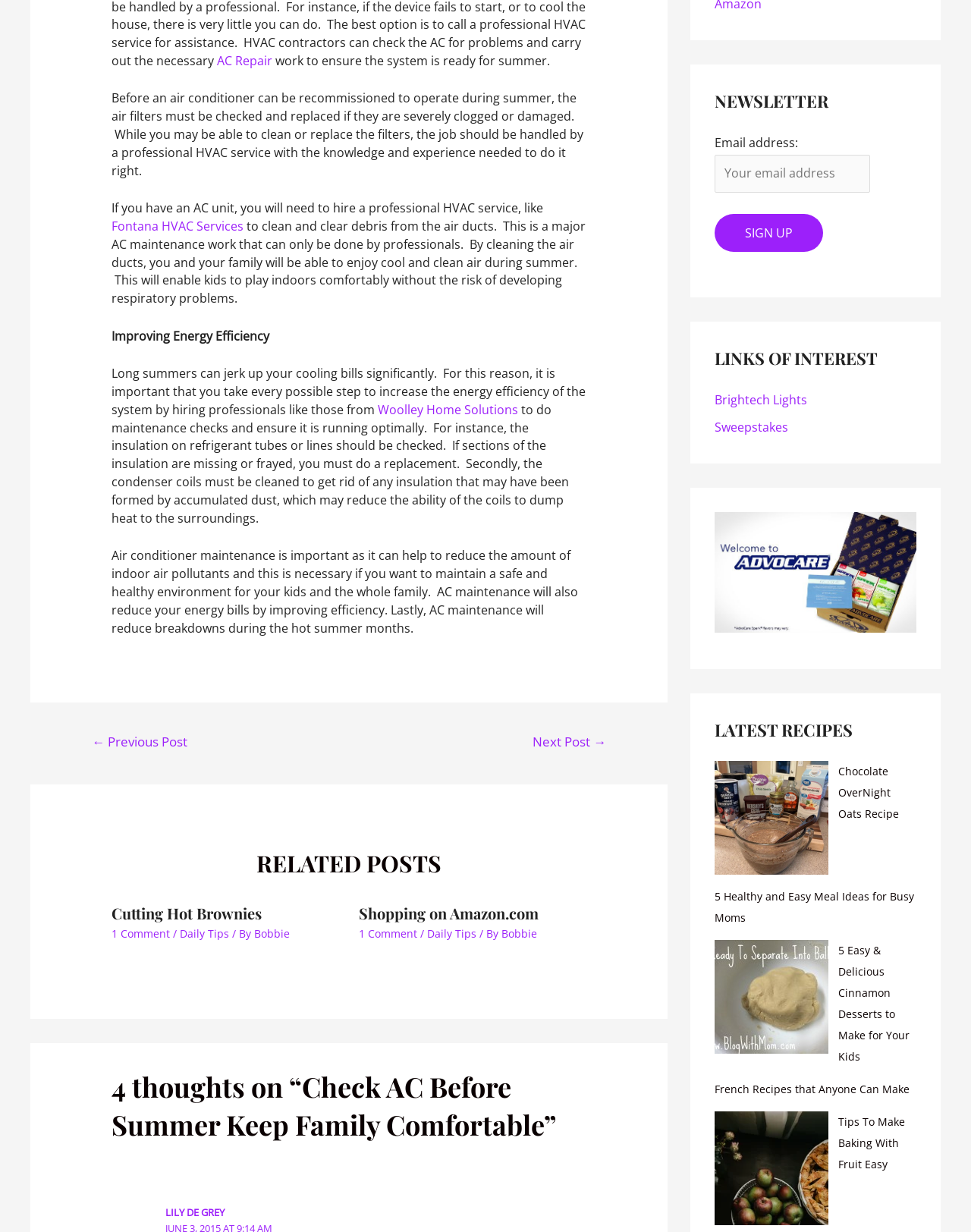Could you determine the bounding box coordinates of the clickable element to complete the instruction: "Click on 'Next Post →'"? Provide the coordinates as four float numbers between 0 and 1, i.e., [left, top, right, bottom].

[0.528, 0.591, 0.644, 0.616]